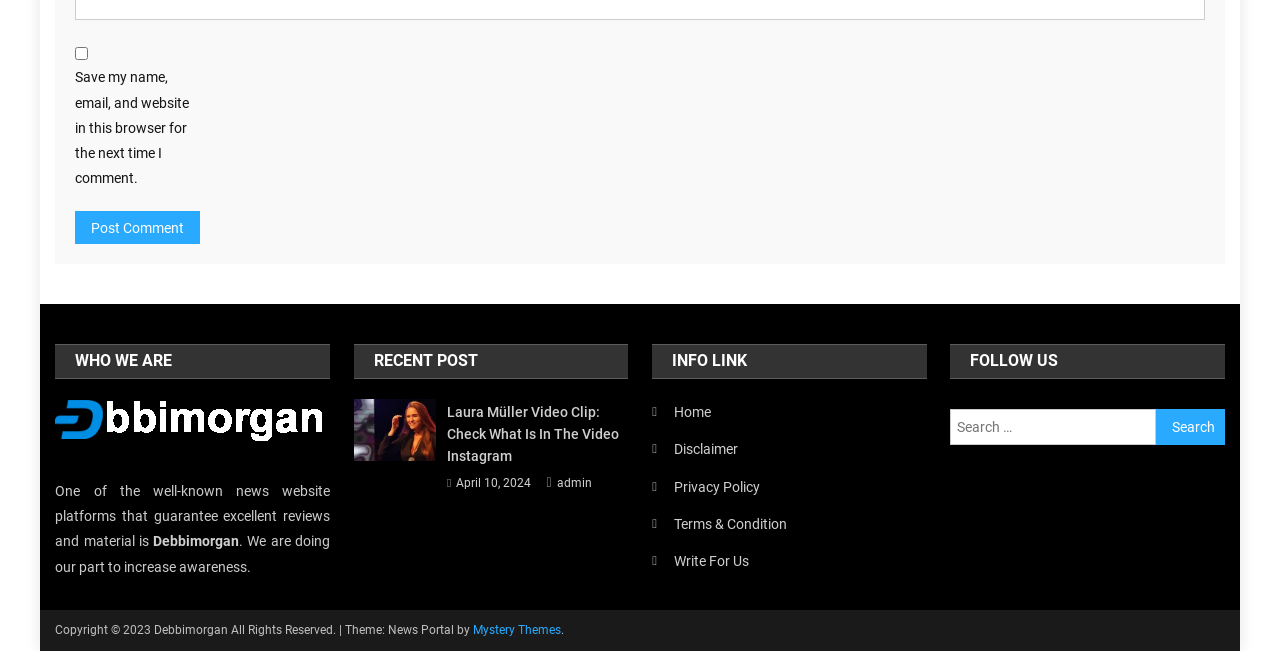Using the image as a reference, answer the following question in as much detail as possible:
What is the copyright information?

The webpage contains a static text element at the bottom with the text 'Copyright © 2023 Debbimorgan All Rights Reserved.', which provides the copyright information.